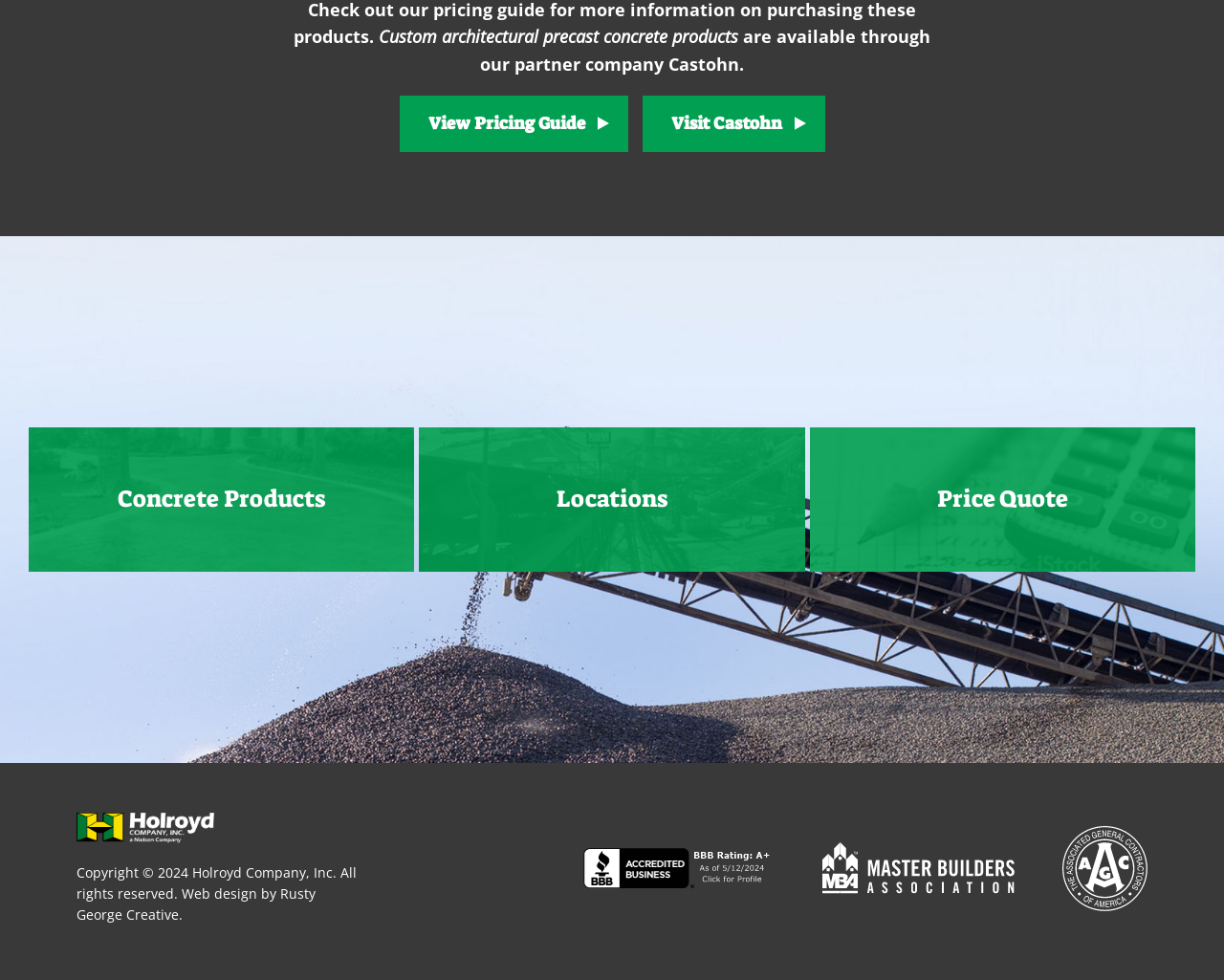Find the bounding box coordinates of the clickable element required to execute the following instruction: "Visit Castohn". Provide the coordinates as four float numbers between 0 and 1, i.e., [left, top, right, bottom].

[0.525, 0.098, 0.674, 0.155]